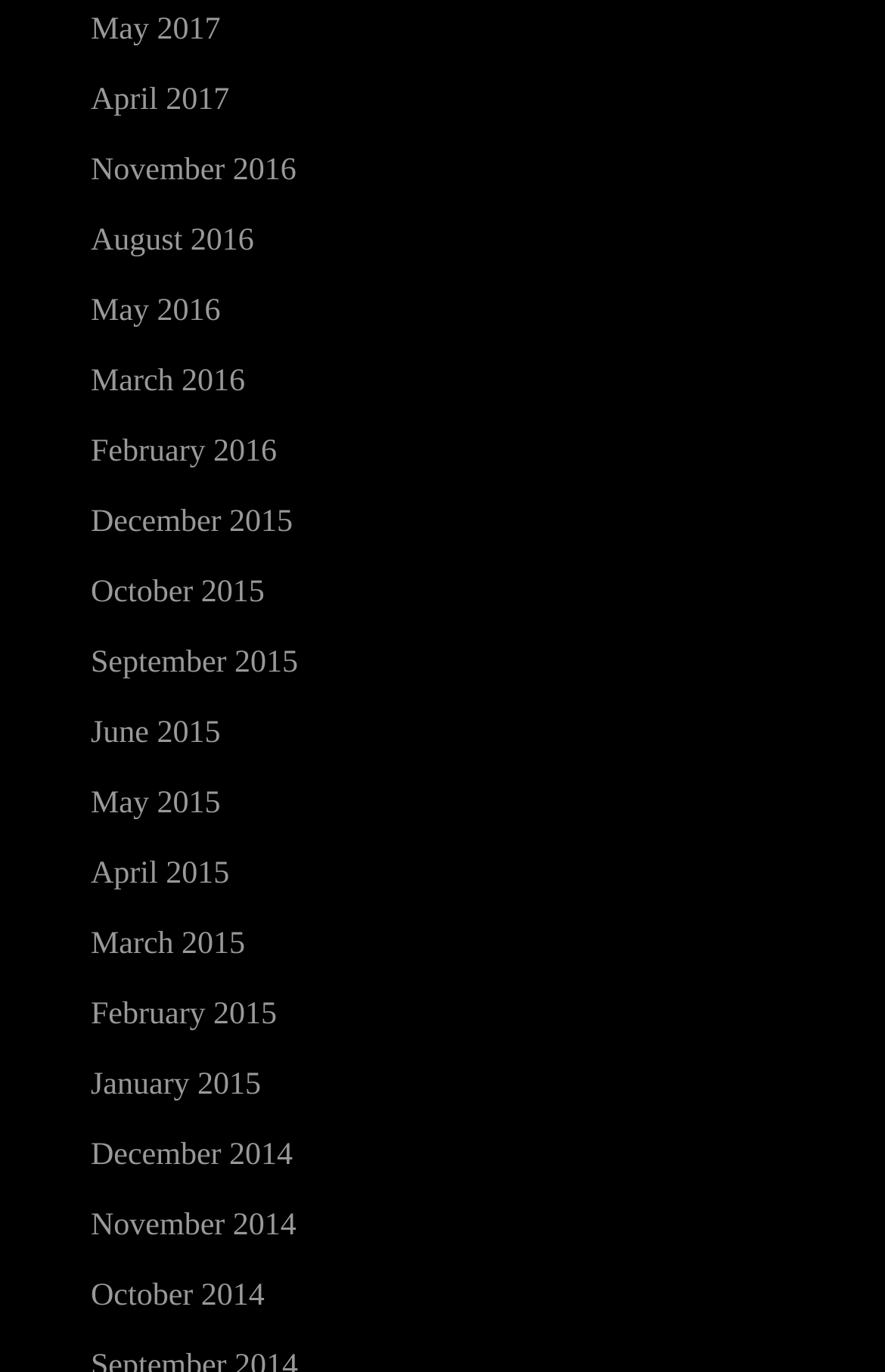What is the latest month listed in 2016?
Ensure your answer is thorough and detailed.

I examined the list of links related to 2016 and found that the latest month listed is August, which is located above the links for May and March.